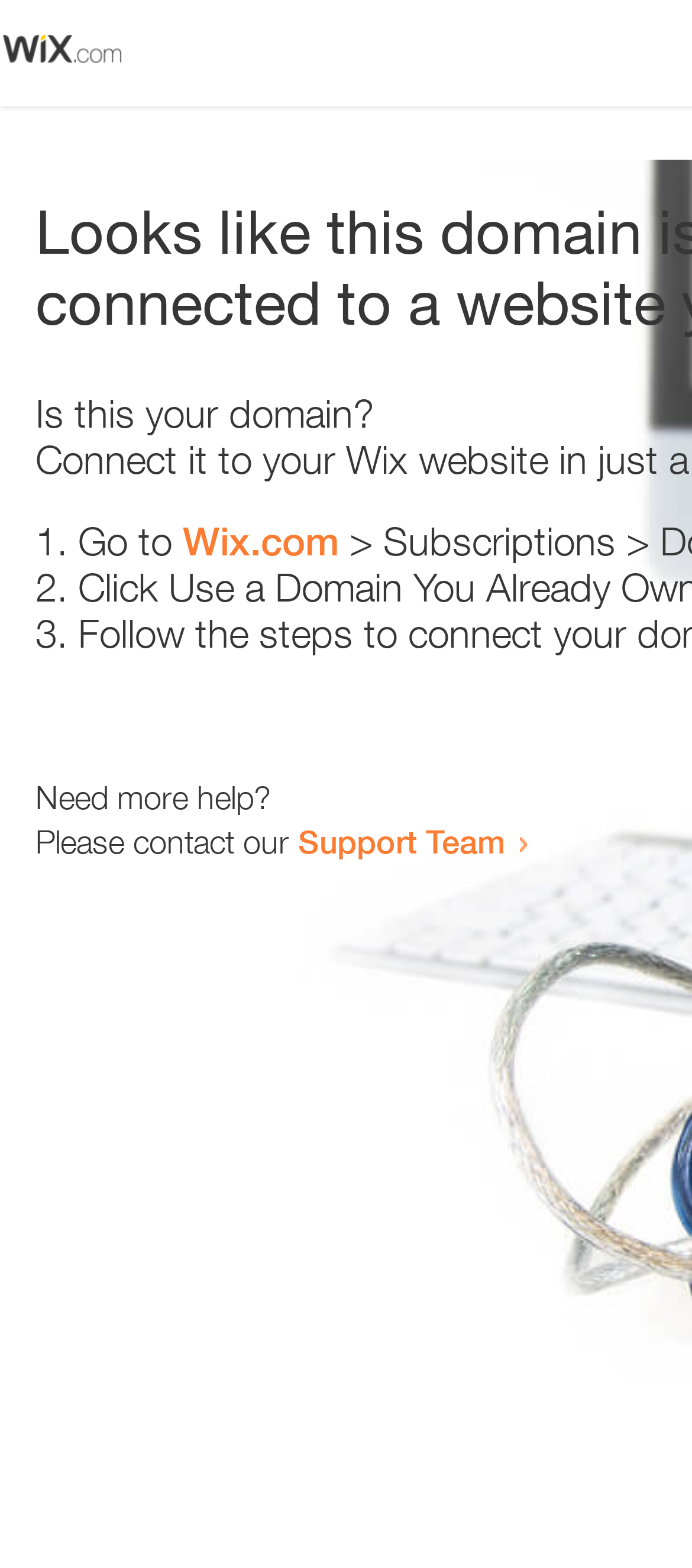Give a succinct answer to this question in a single word or phrase: 
What is the domain being referred to?

Wix.com